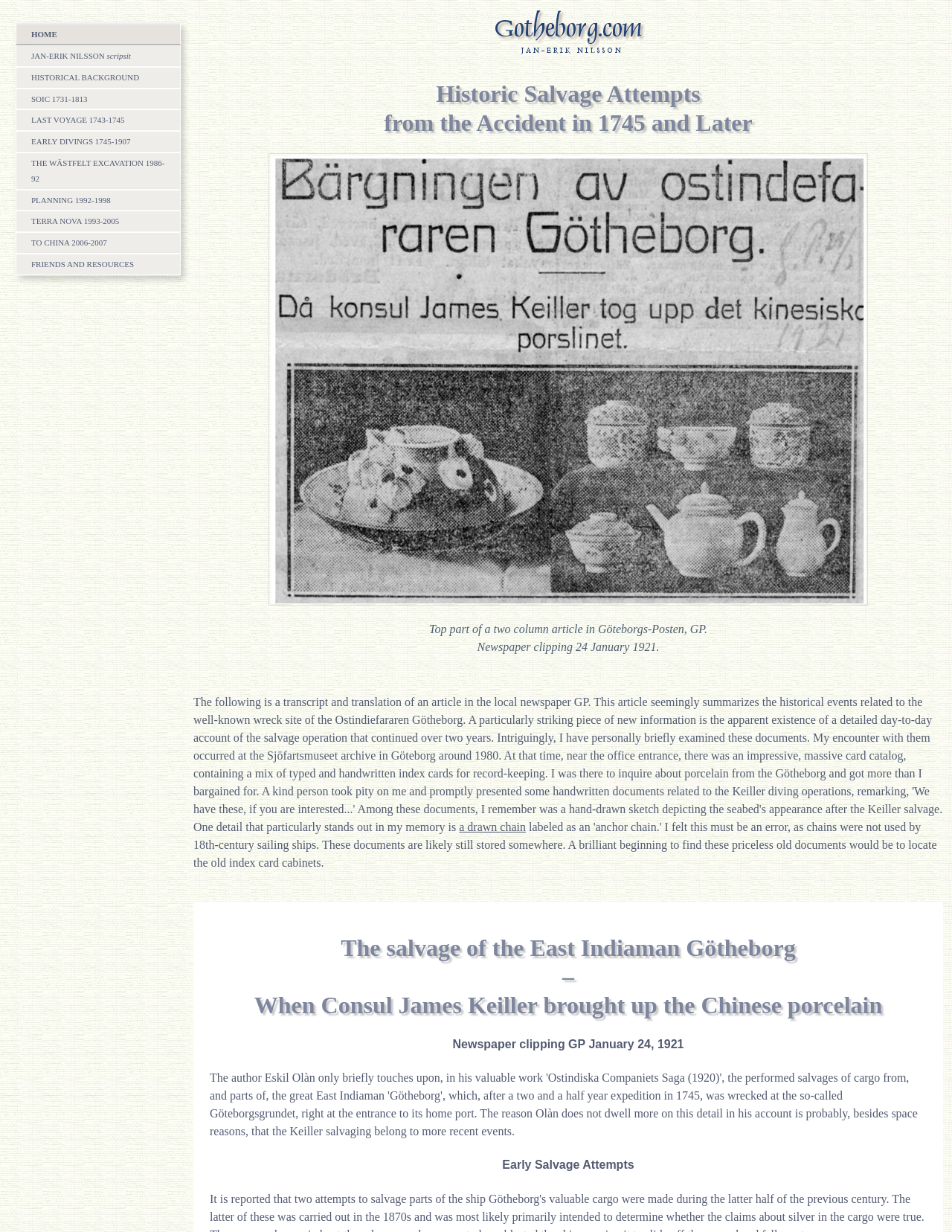Locate the bounding box of the UI element with the following description: "FRIENDS AND RESOURCES".

[0.033, 0.208, 0.173, 0.221]